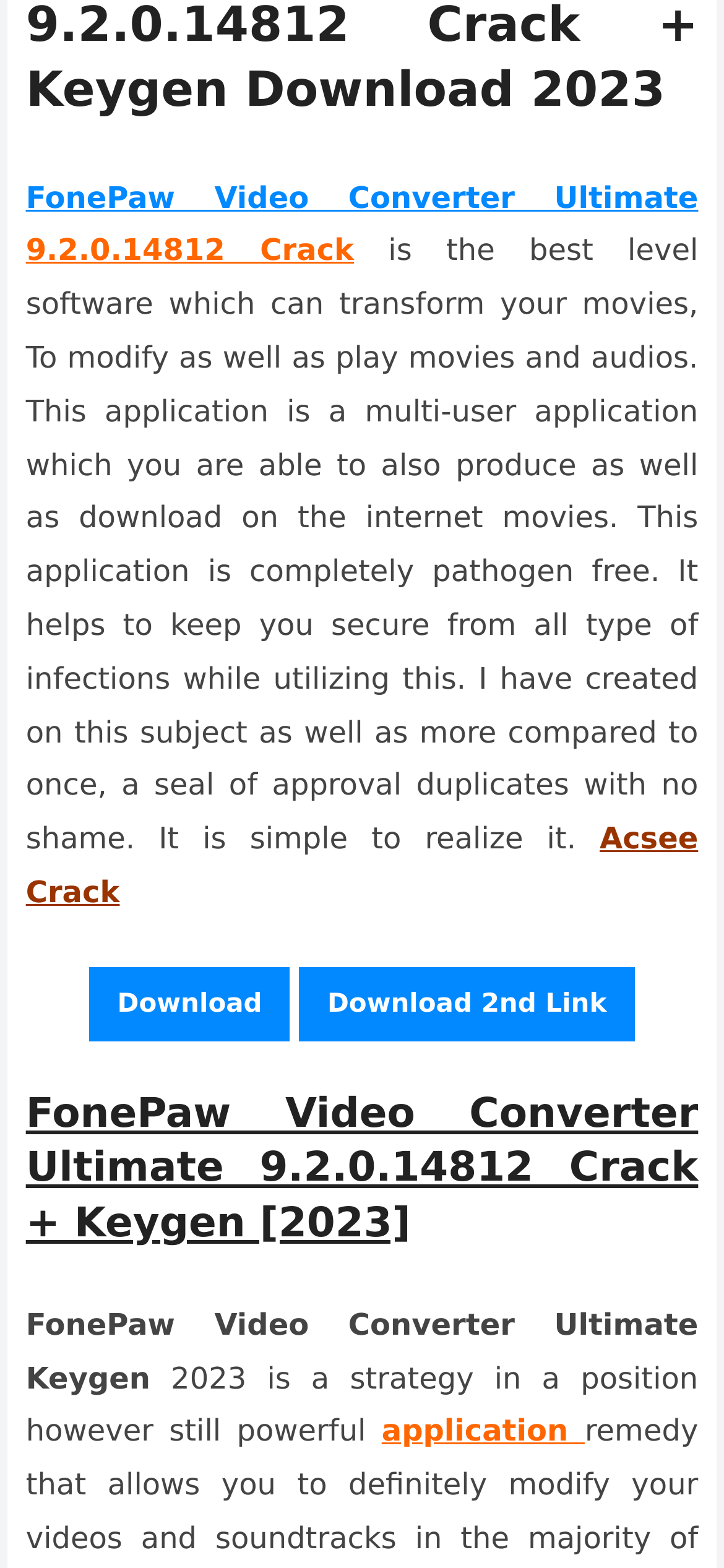Please provide the bounding box coordinates in the format (top-left x, top-left y, bottom-right x, bottom-right y). Remember, all values are floating point numbers between 0 and 1. What is the bounding box coordinate of the region described as: Download 2nd Link

[0.414, 0.616, 0.876, 0.664]